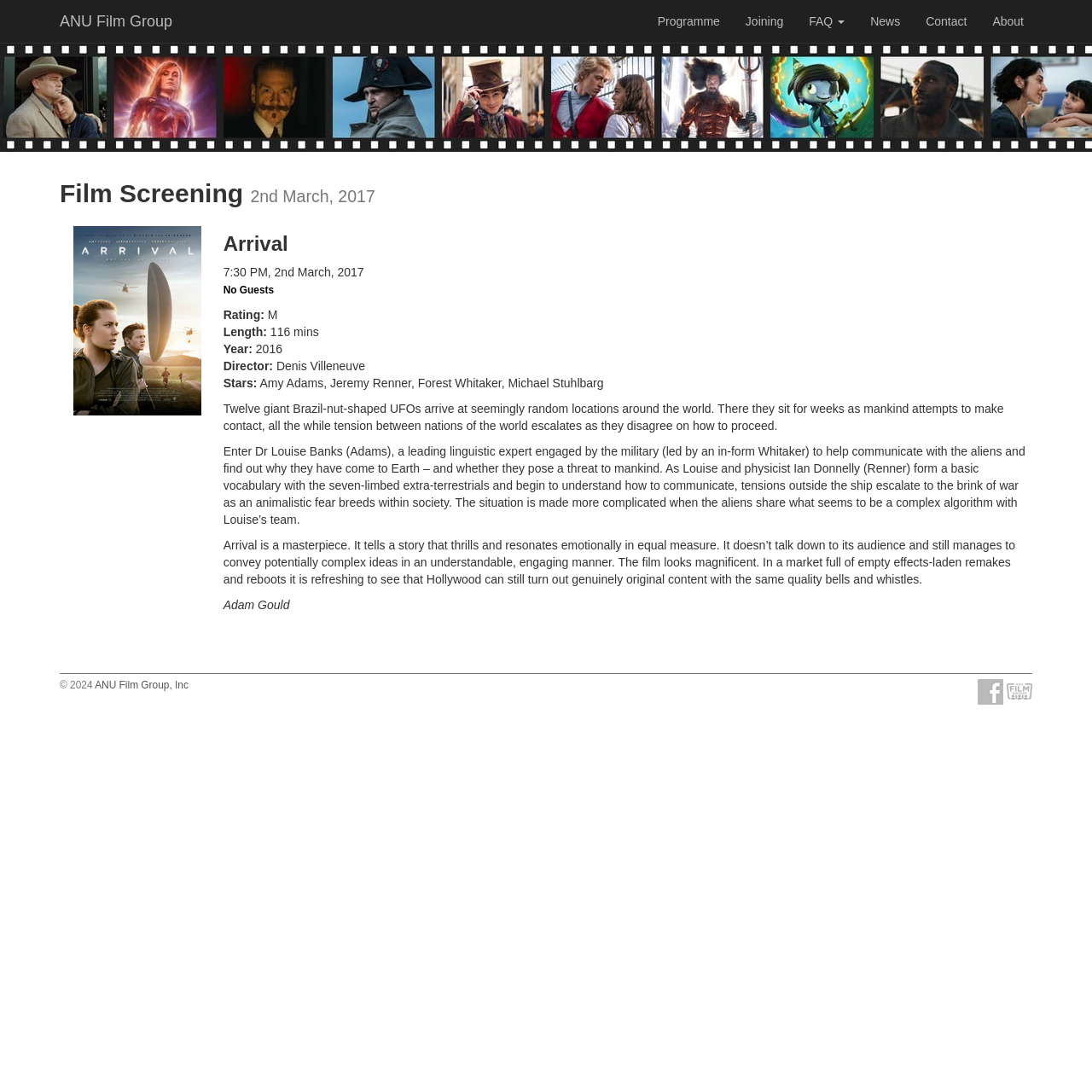Please find the bounding box coordinates for the clickable element needed to perform this instruction: "Click the 'Facebook' link".

[0.895, 0.627, 0.919, 0.639]